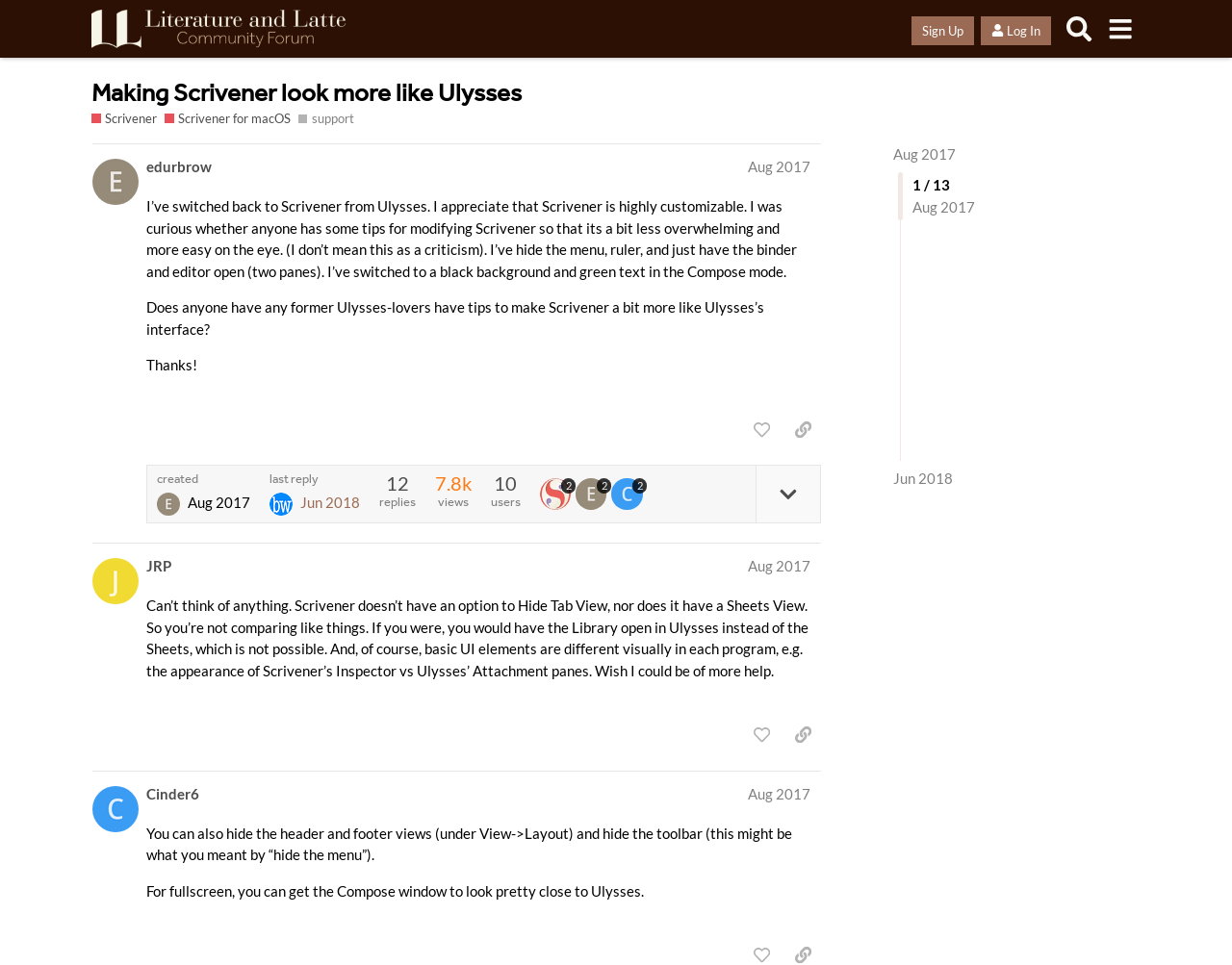Indicate the bounding box coordinates of the element that must be clicked to execute the instruction: "View the last reply". The coordinates should be given as four float numbers between 0 and 1, i.e., [left, top, right, bottom].

[0.219, 0.49, 0.292, 0.535]